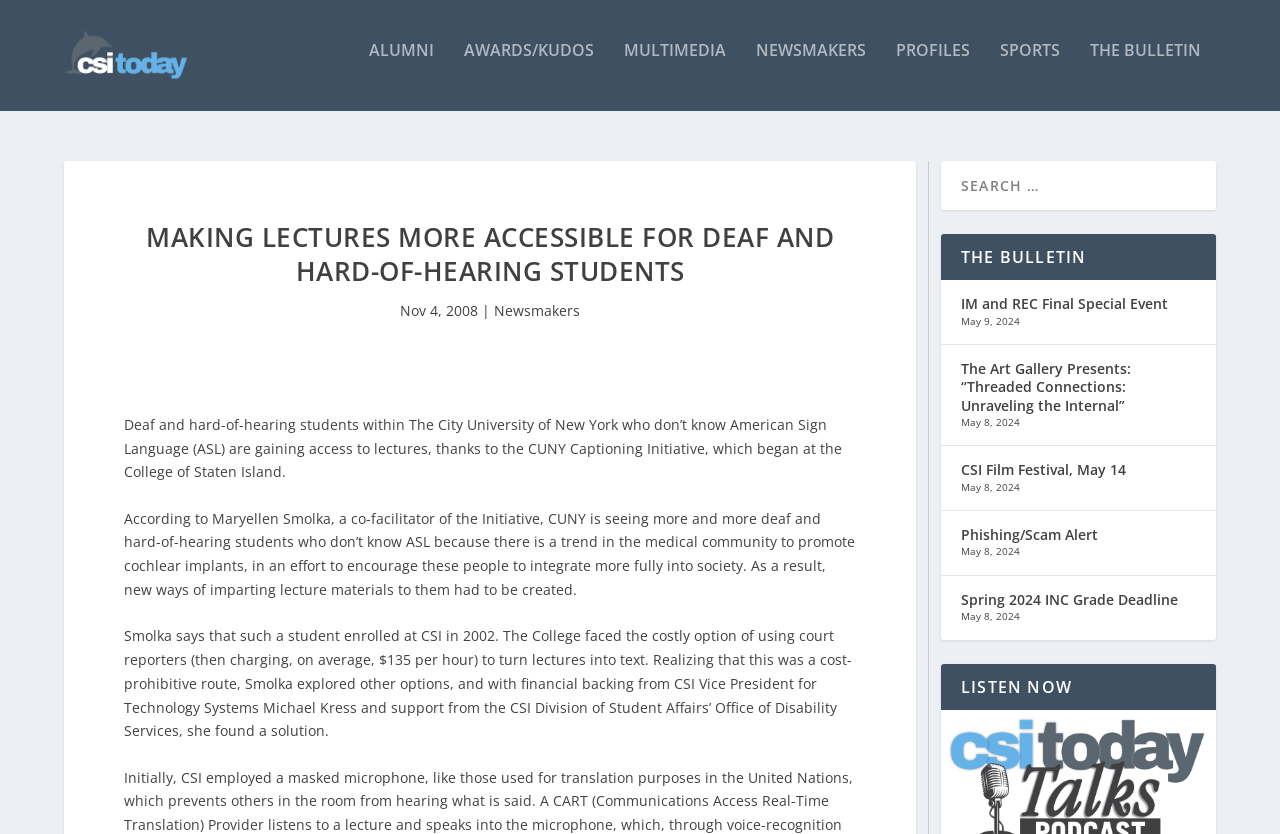Please identify the bounding box coordinates of the area that needs to be clicked to fulfill the following instruction: "Go to the ALUMNI page."

[0.288, 0.064, 0.339, 0.146]